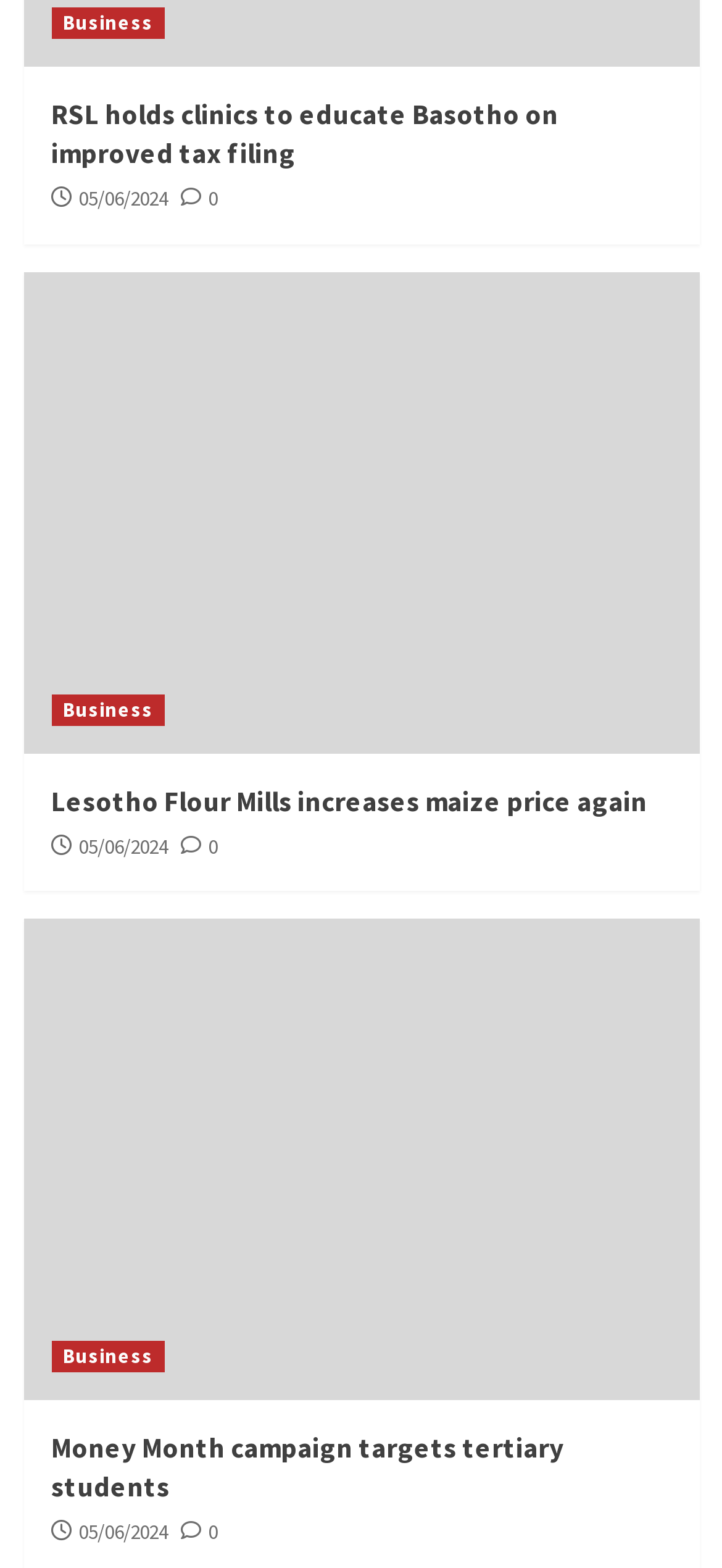How many news articles are on this page?
Kindly offer a comprehensive and detailed response to the question.

I counted the number of headings on the page, which are 'RSL holds clinics to educate Basotho on improved tax filing', 'Lesotho Flour Mills increases maize price again', and 'Money Month campaign targets tertiary students'. Each heading corresponds to a news article, so there are 3 news articles on this page.